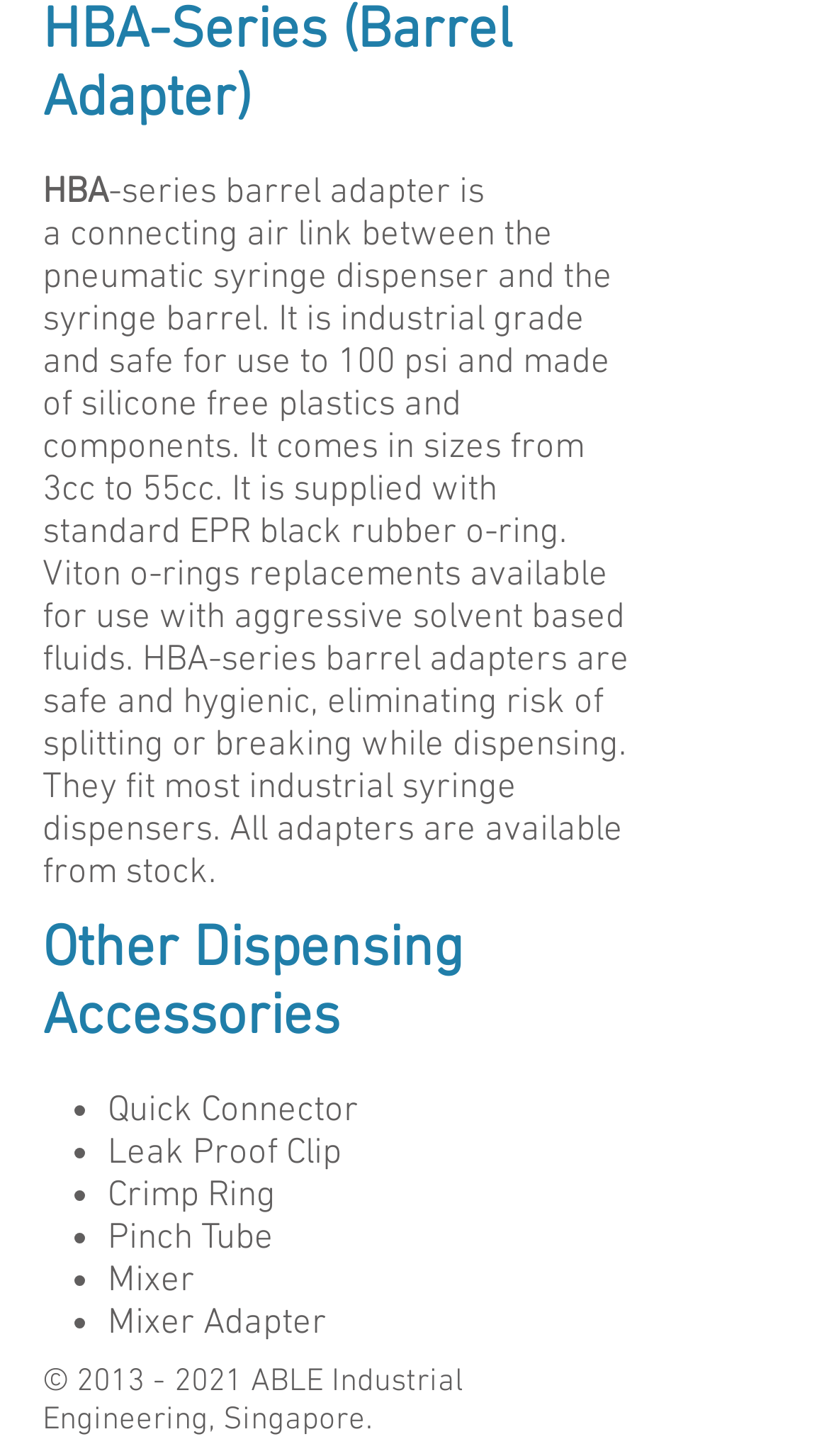Answer succinctly with a single word or phrase:
What types of o-rings are available for the HBA-series barrel adapter?

EPR black rubber and Viton